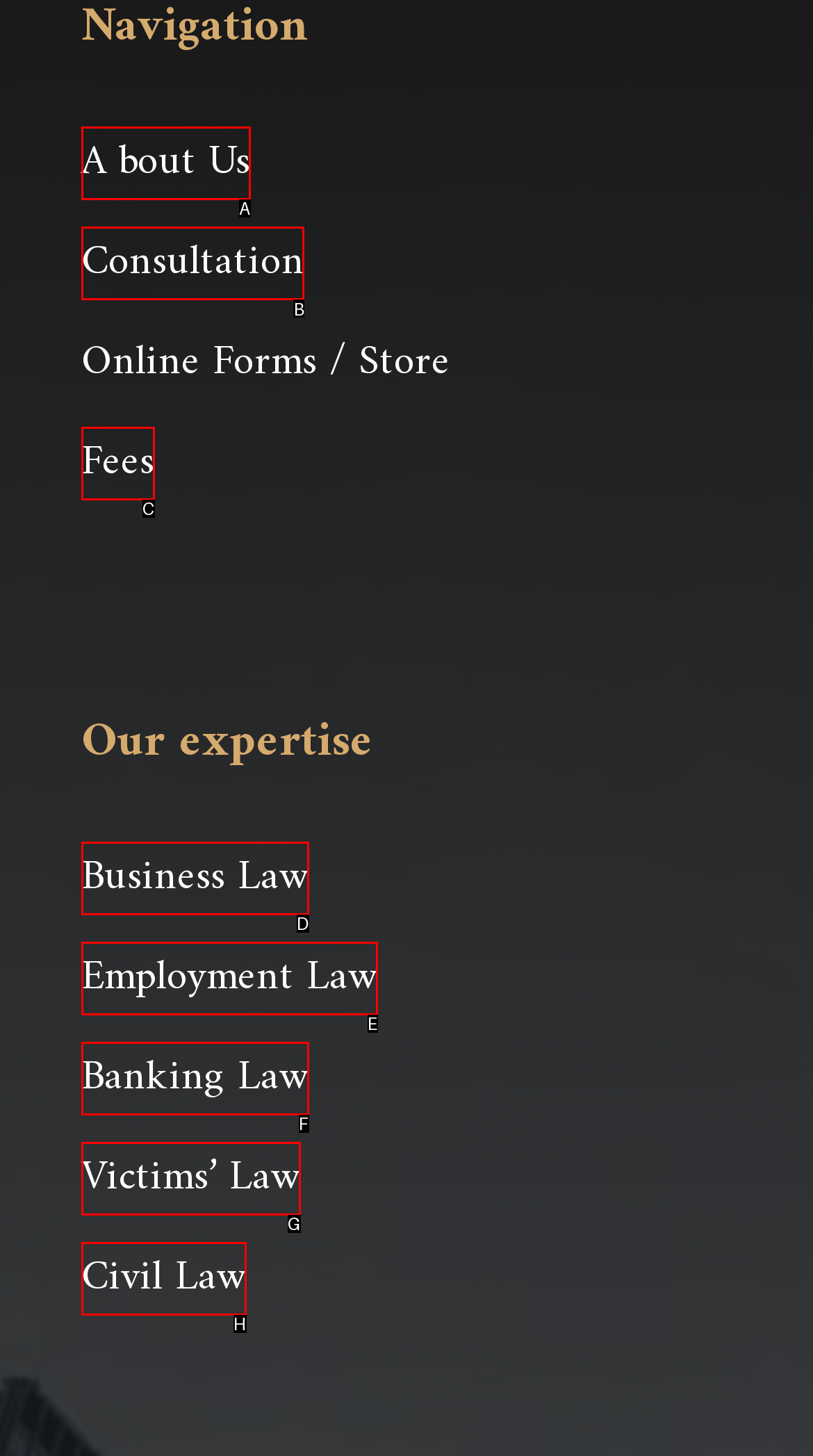Identify which HTML element to click to fulfill the following task: view consultation page. Provide your response using the letter of the correct choice.

B